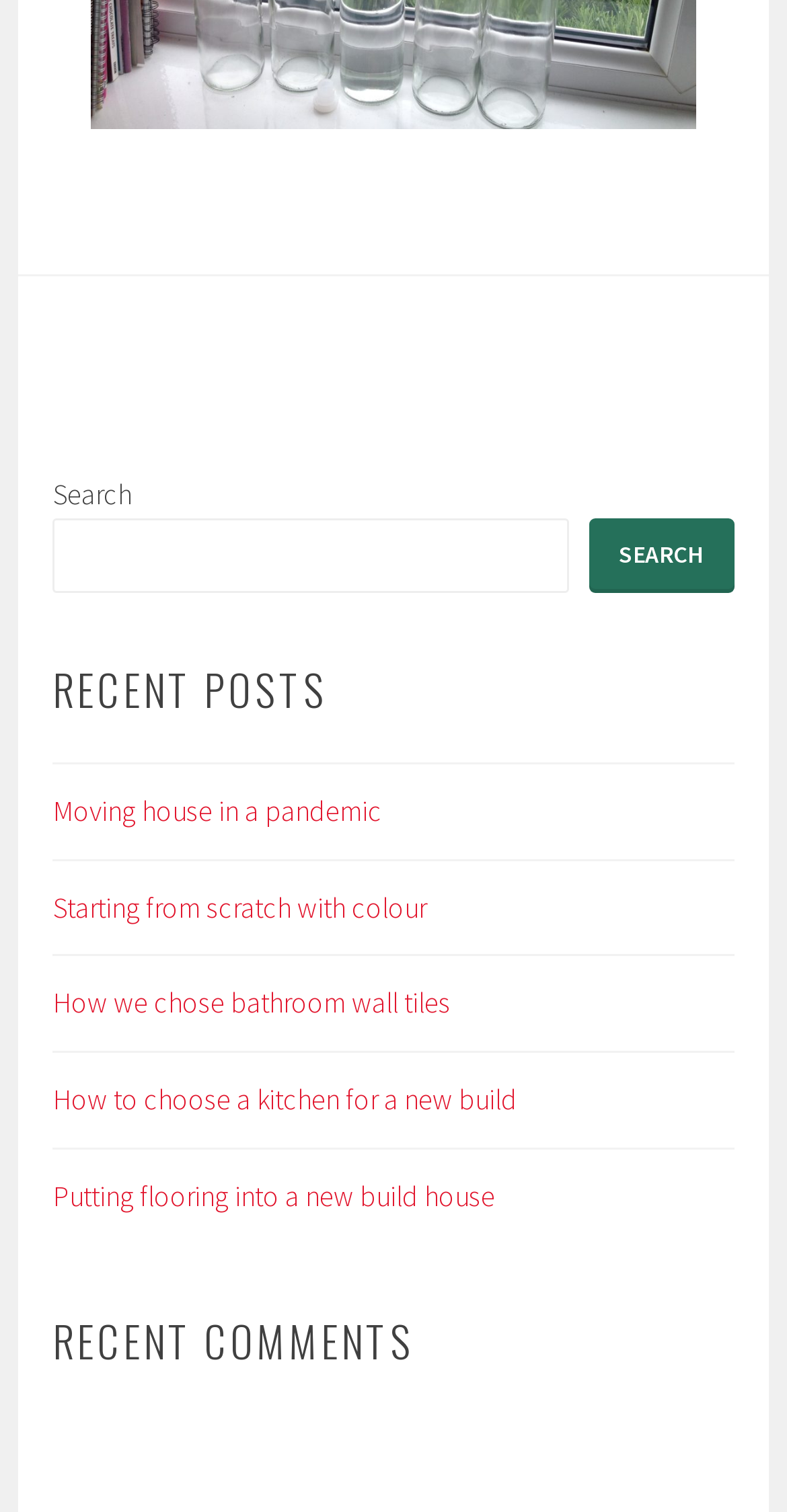How many sections are there on the webpage?
Give a one-word or short phrase answer based on the image.

2